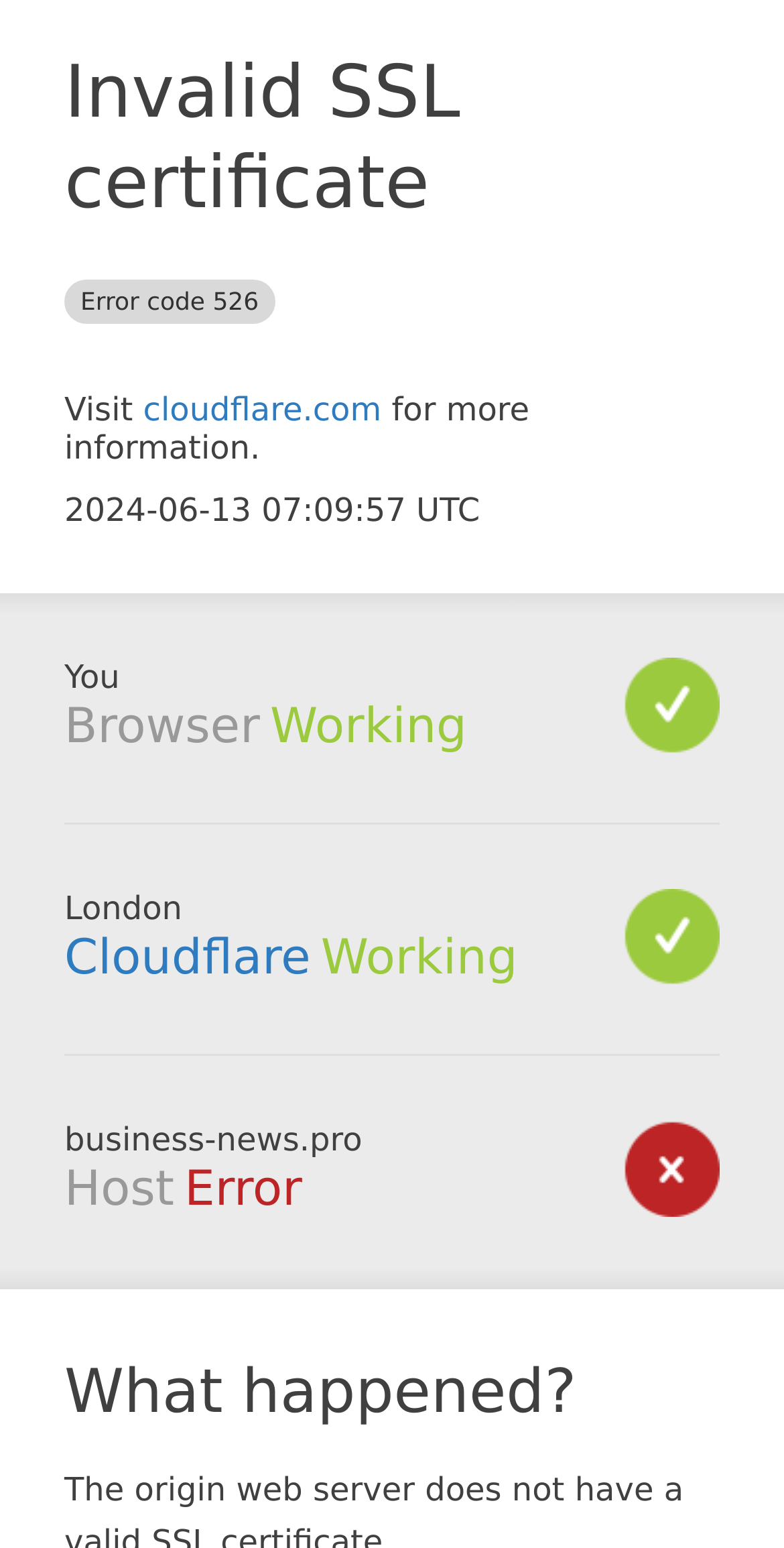Give a detailed account of the webpage, highlighting key information.

The webpage appears to be an error page, displaying an "Invalid SSL certificate" error with an error code of 526. At the top of the page, there is a heading with this error message. Below it, there is a link to "cloudflare.com" with a brief description "Visit ... for more information." The current date and time, "2024-06-13 07:09:57 UTC", is displayed below this link.

On the left side of the page, there are several headings and static text elements. The first heading is "Browser", followed by the text "You" and then "Working". Below these elements, there is a heading "Cloudflare" with a link to "Cloudflare" and the text "Working" next to it. Further down, there is a heading "Host" with the text "business-news.pro" and "Error" next to it.

At the bottom of the page, there is a heading "What happened?" which seems to be a section title for an explanation of the error.